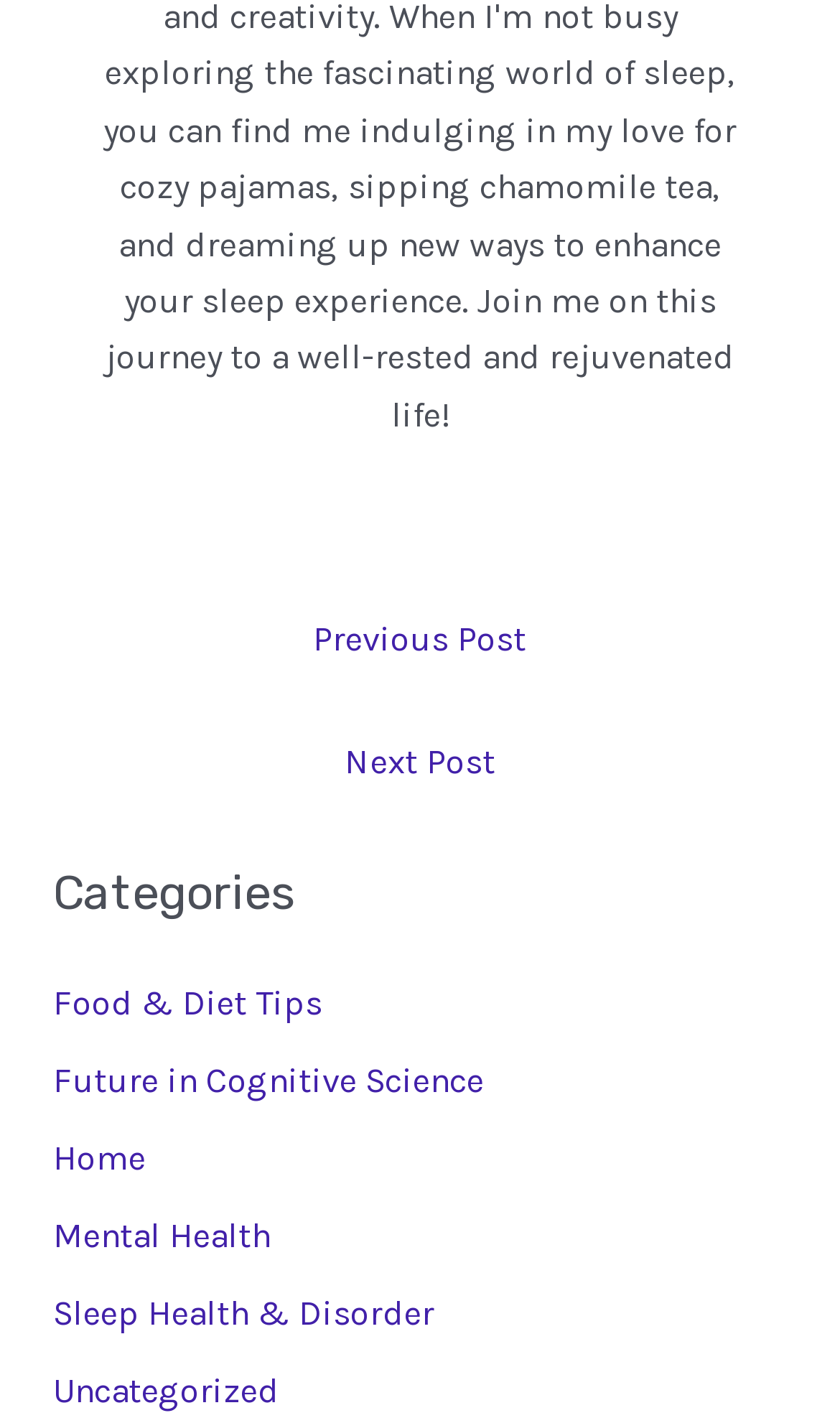Determine the bounding box coordinates of the clickable area required to perform the following instruction: "explore mental health". The coordinates should be represented as four float numbers between 0 and 1: [left, top, right, bottom].

[0.063, 0.856, 0.322, 0.885]